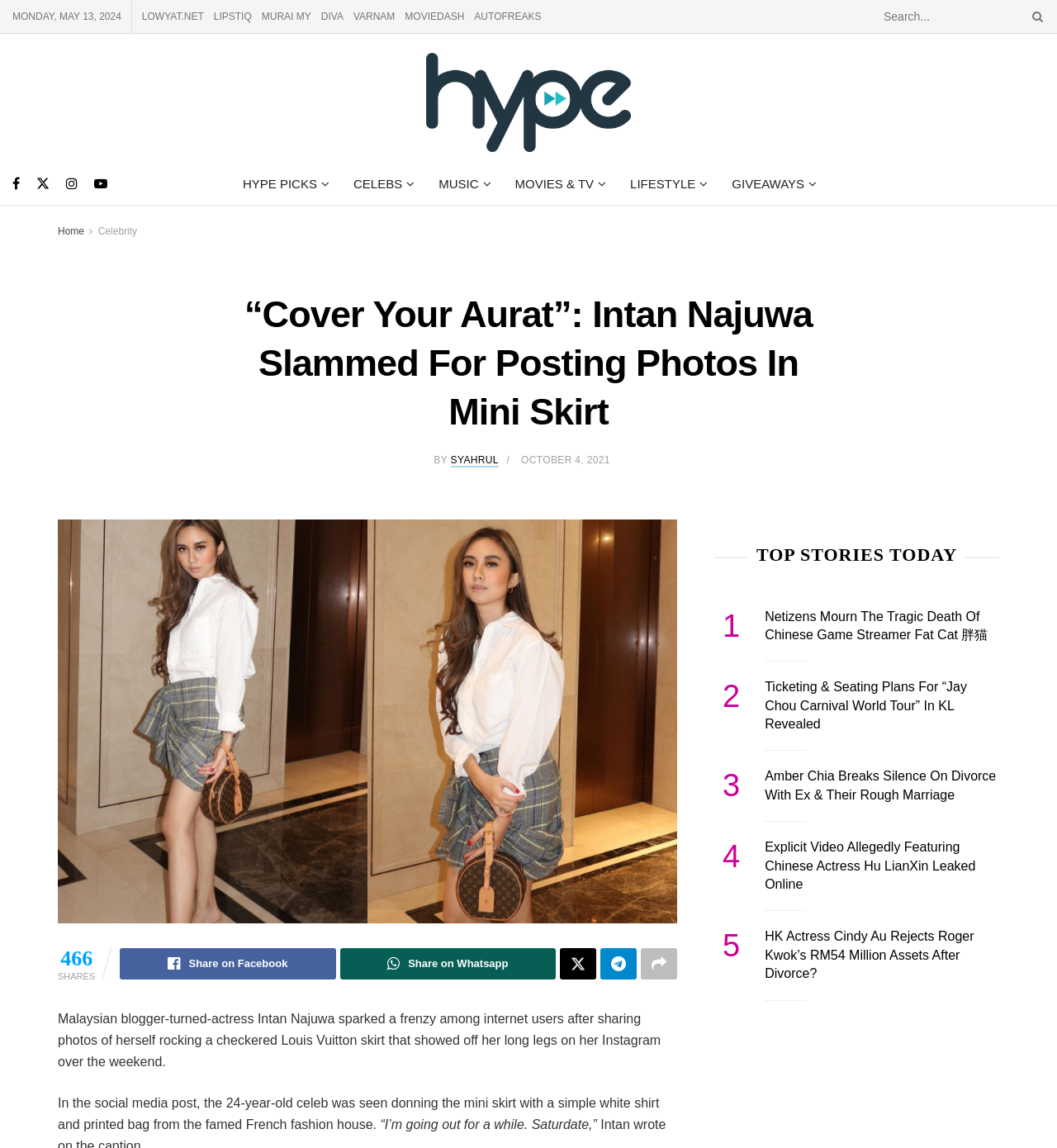What is the date displayed at the top of the webpage?
Please look at the screenshot and answer using one word or phrase.

MONDAY, MAY 13, 2024